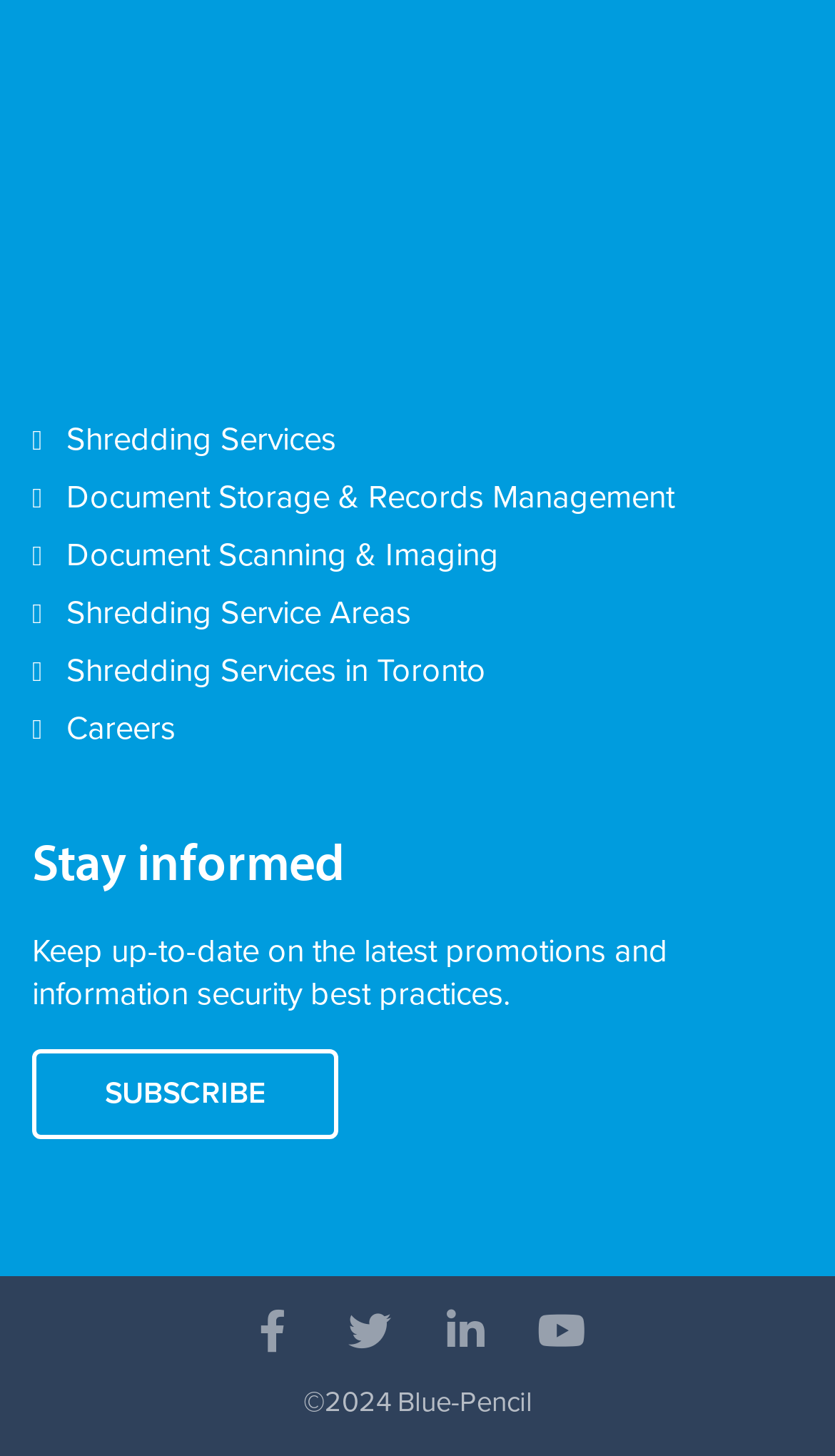Determine the bounding box coordinates of the clickable region to carry out the instruction: "Subscribe to stay informed".

[0.038, 0.721, 0.405, 0.782]